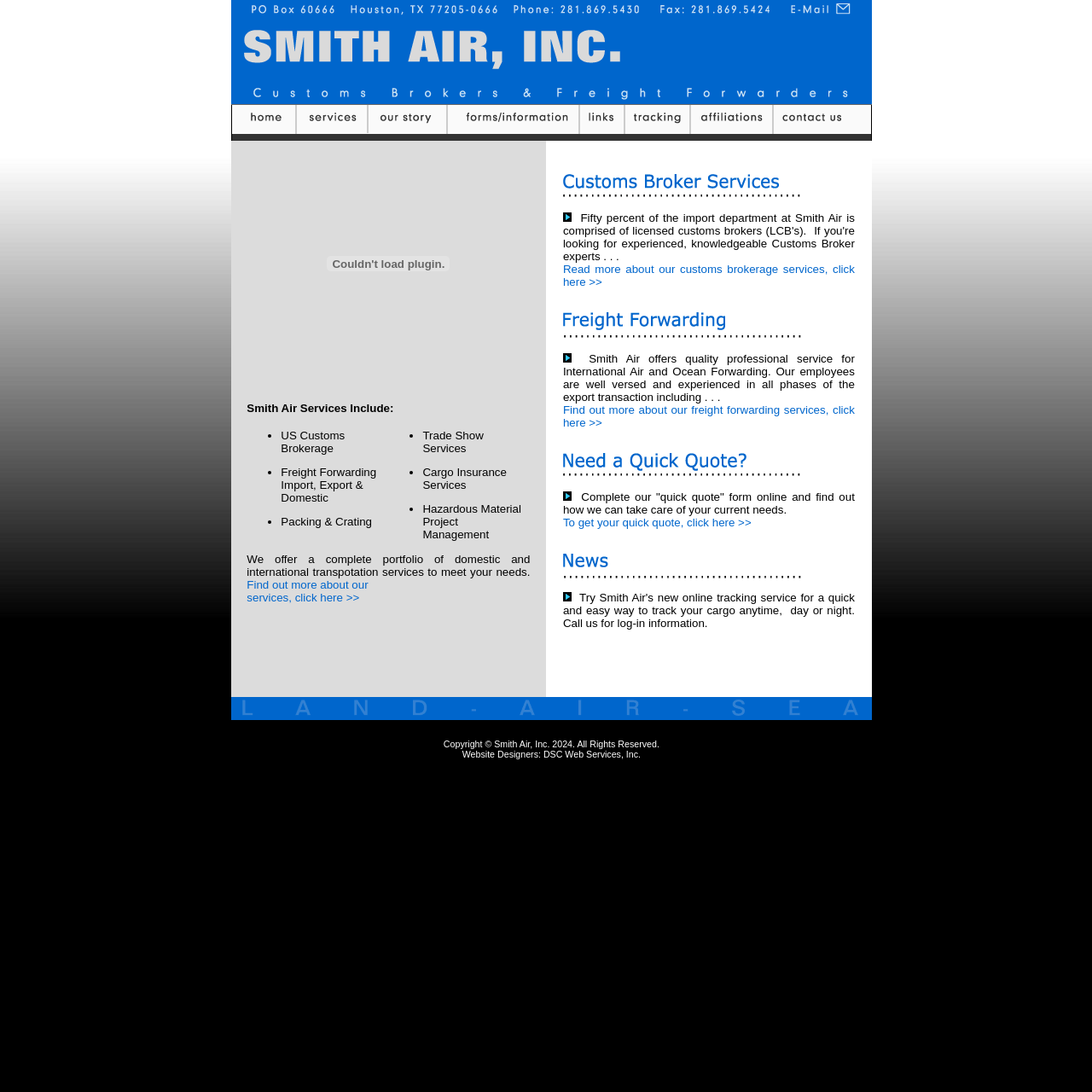Summarize the webpage with a detailed and informative caption.

The webpage is for Smith Air, Inc., a company that provides customs brokerage and freight forwarding services. At the top of the page, there is a logo and a navigation menu with links to various sections of the website, including the home page, services, our story, forms and information, links, tracking, affiliations, and contact us.

Below the navigation menu, there is a section that describes the services offered by Smith Air, including US customs brokerage, freight forwarding, import and export services, packing and crating, trade show services, cargo insurance, and hazardous material project management. This section also includes a call-to-action to find out more about their services.

On the right side of the page, there is a section that provides more information about customs broker services, freight forwarding services, and a quick quote form. The customs broker services section describes the experience and expertise of Smith Air's licensed customs brokers, while the freight forwarding services section highlights the company's quality professional service for international air and ocean forwarding. The quick quote form allows users to complete a form online to get a quick quote for their current needs.

At the bottom of the page, there is a section that mentions Smith Air News, which appears to be a new online tracking service that allows users to track their cargo anytime, day or night.